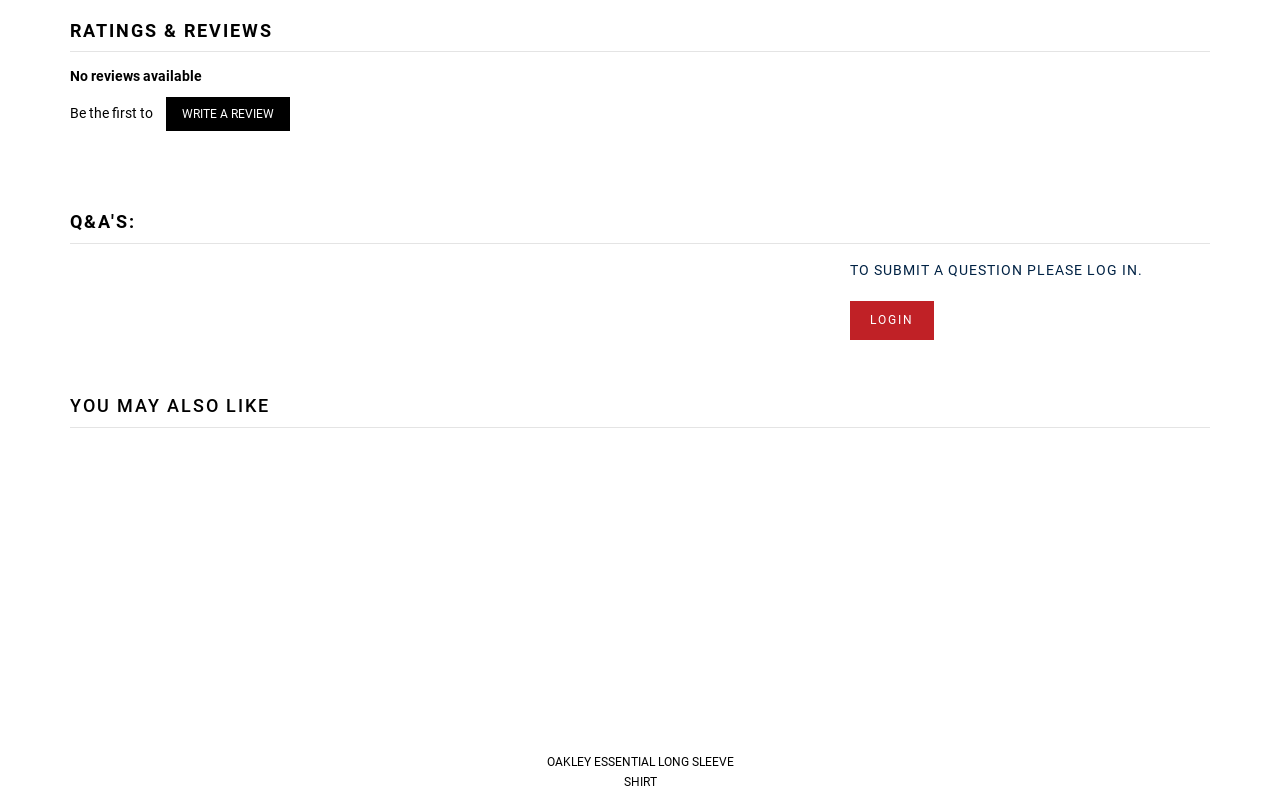What action can be taken to be the first to review?
Answer briefly with a single word or phrase based on the image.

Write a review